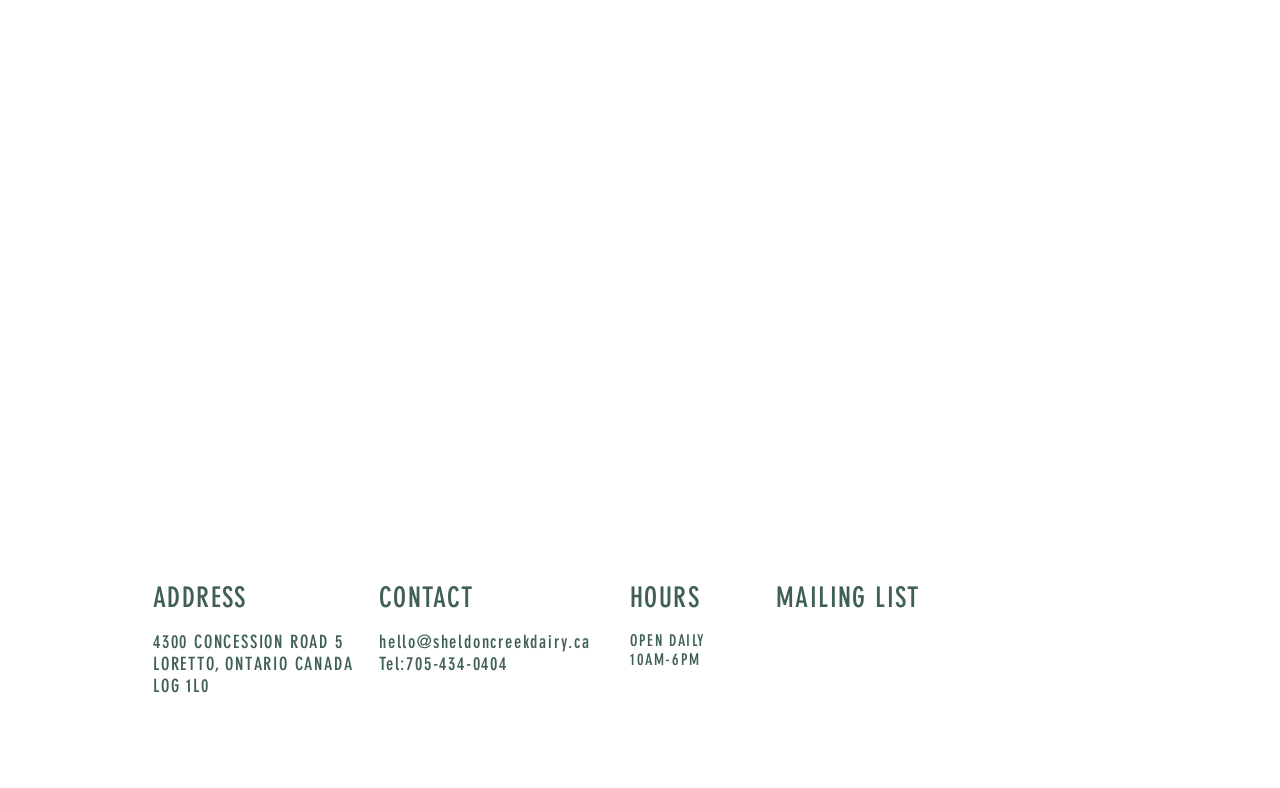What is the address of Sheldon Creek Dairy?
Refer to the screenshot and answer in one word or phrase.

4300 Concession Road 5